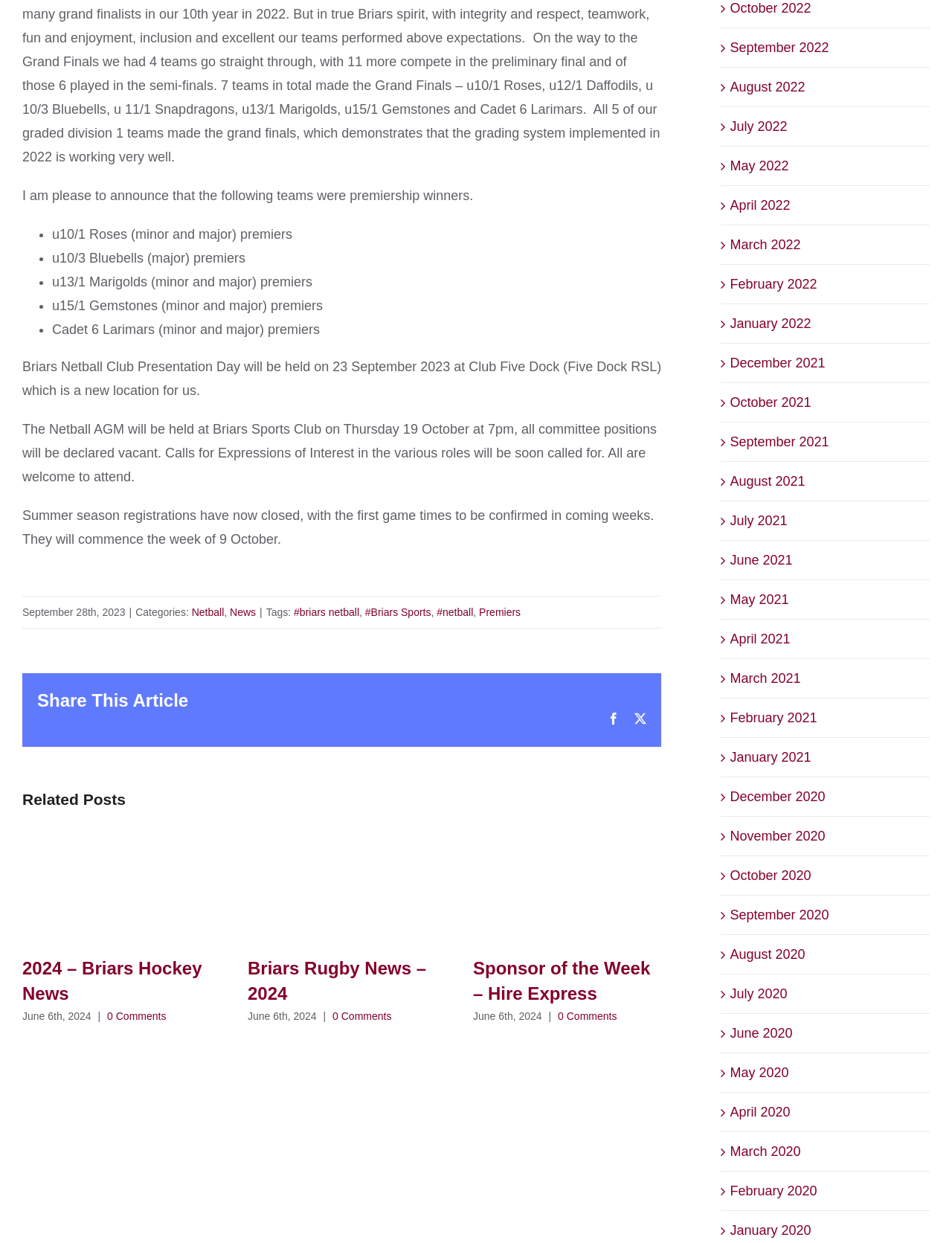Please reply to the following question with a single word or a short phrase:
What is the date of the Netball AGM?

19 October